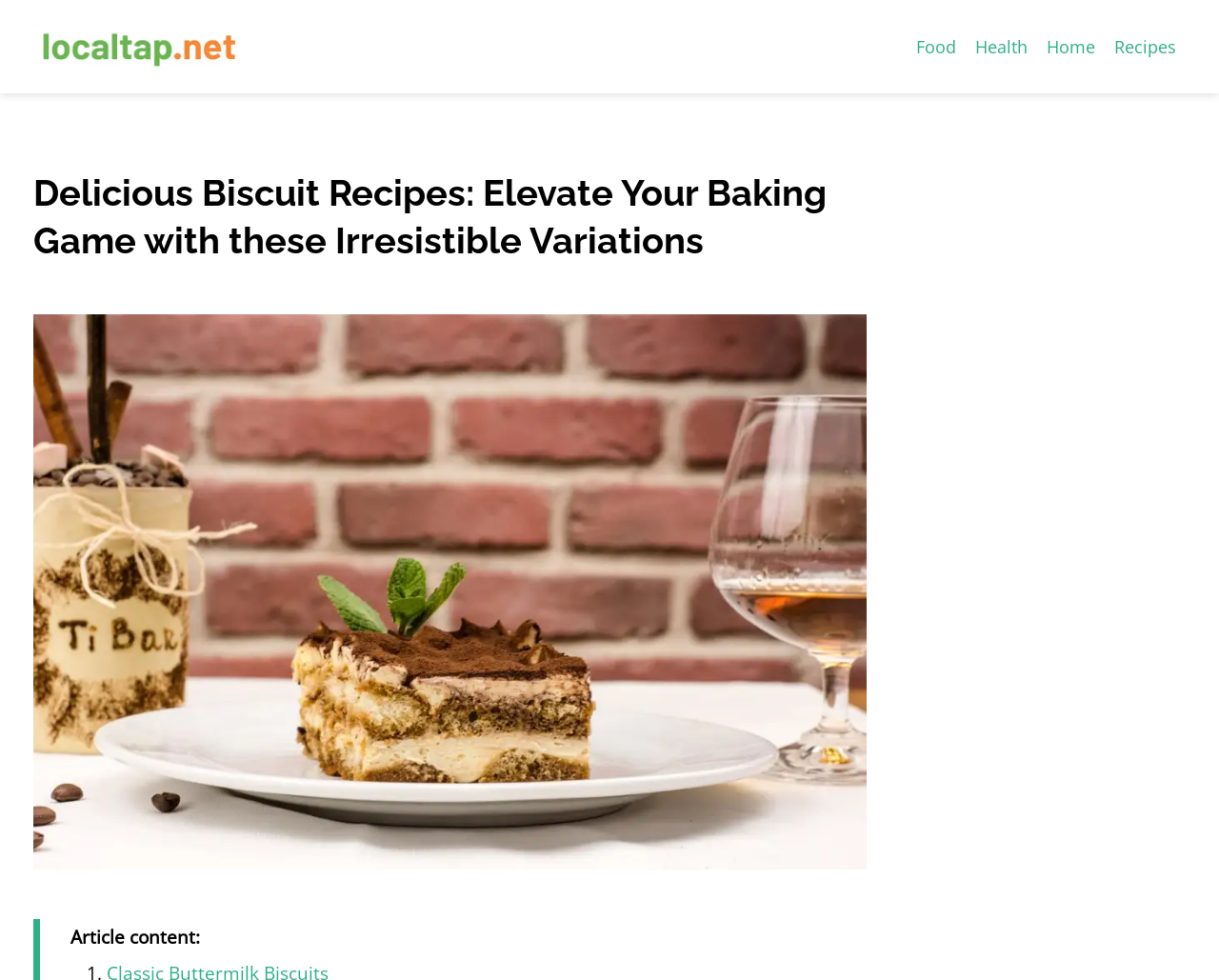What type of recipes are featured on this webpage?
Utilize the image to construct a detailed and well-explained answer.

Based on the webpage content, specifically the heading 'Delicious Biscuit Recipes: Elevate Your Baking Game with these Irresistible Variations' and the image caption 'Biscuit Recipes', it is clear that the webpage is focused on biscuit recipes.